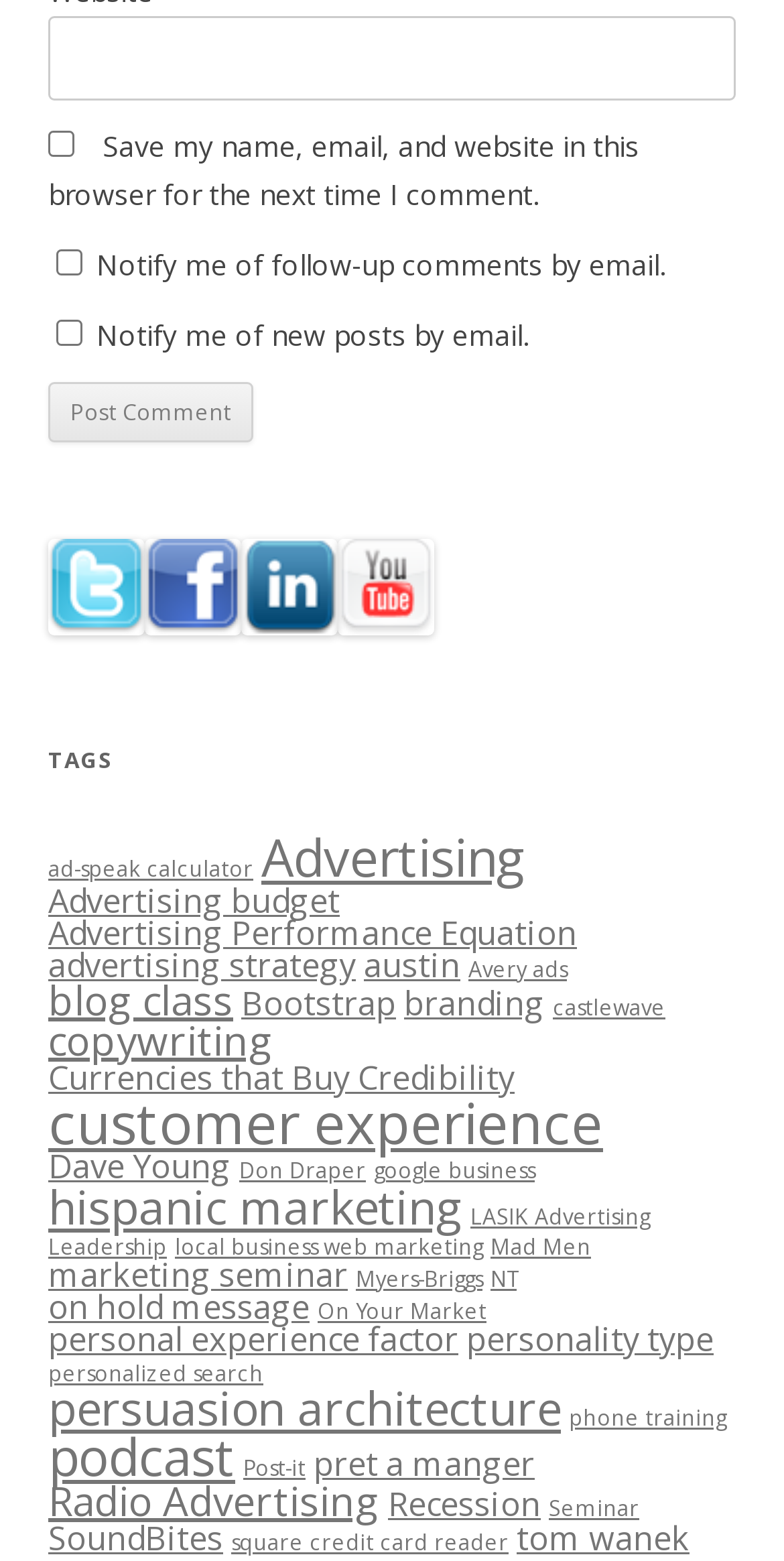Please locate the clickable area by providing the bounding box coordinates to follow this instruction: "Read about advertising strategy".

[0.062, 0.604, 0.454, 0.633]